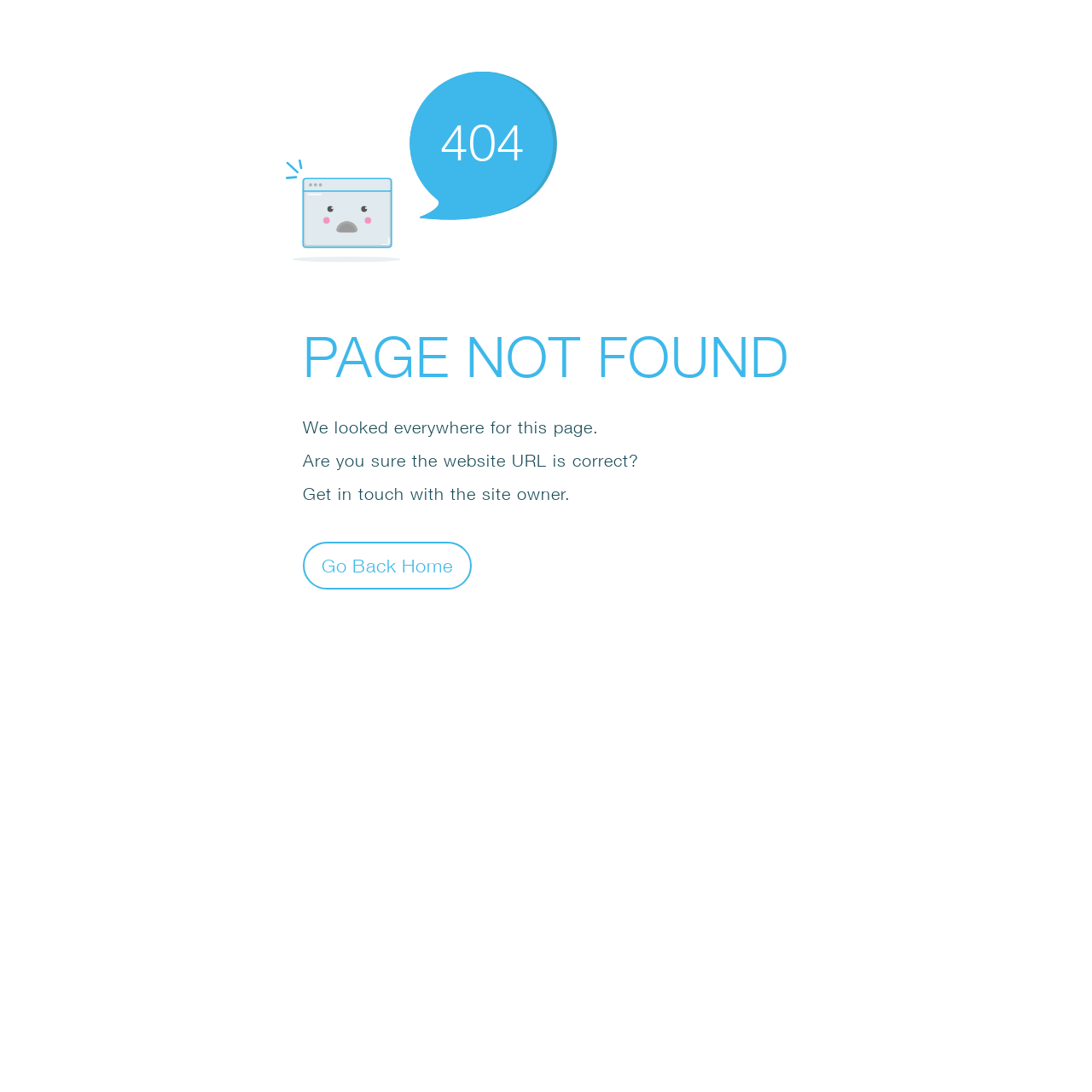What is the user advised to check?
Use the information from the screenshot to give a comprehensive response to the question.

The user is advised to check if the 'website URL is correct', which is mentioned in a static text element, suggesting that the user may have entered an incorrect URL.